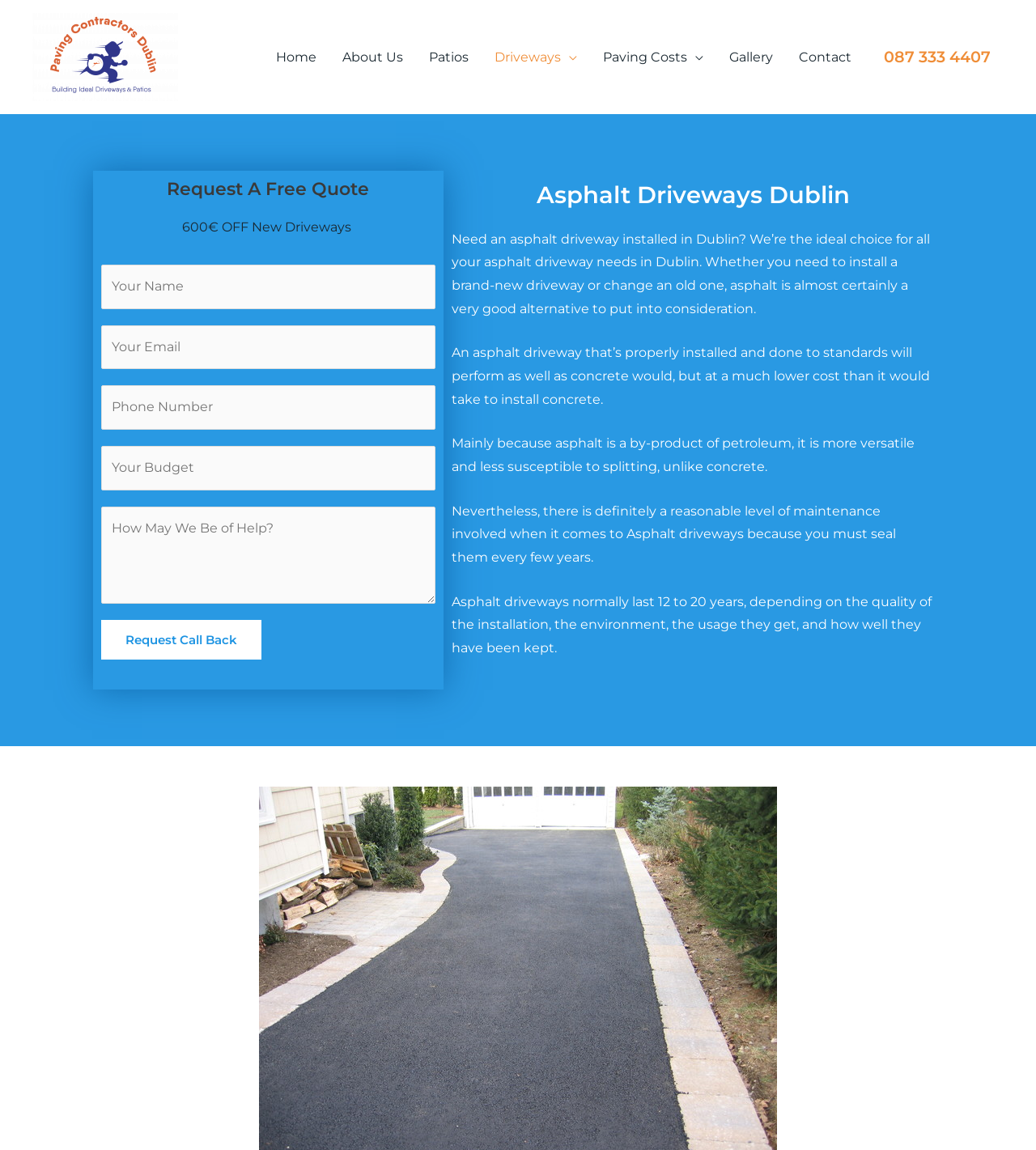Explain in detail what is displayed on the webpage.

The webpage is about asphalt driveways in Dublin, with a focus on installation and maintenance. At the top left, there is a link to "Paving Contractors Dublin" accompanied by an image. Below this, a navigation menu spans across the top of the page, featuring links to "Home", "About Us", "Patios", "Driveways", "Paving Costs", "Gallery", and "Contact".

On the right side of the page, there is a section with a heading "Request A Free Quote" and a phone number "087 333 4407". Below this, there is a promotional offer of "600€ OFF New Driveways". A form is provided to request a quote, with fields for name, email, phone number, budget, and a comment or message.

The main content of the page is divided into sections, with headings and paragraphs of text. The first section has a heading "Asphalt Driveways Dublin" and describes the benefits of asphalt driveways, including their cost-effectiveness and durability. The text explains that asphalt driveways can perform as well as concrete but at a lower cost, and that they are less susceptible to splitting. However, they do require regular maintenance, such as sealing every few years. The lifespan of an asphalt driveway is typically 12 to 20 years, depending on various factors.